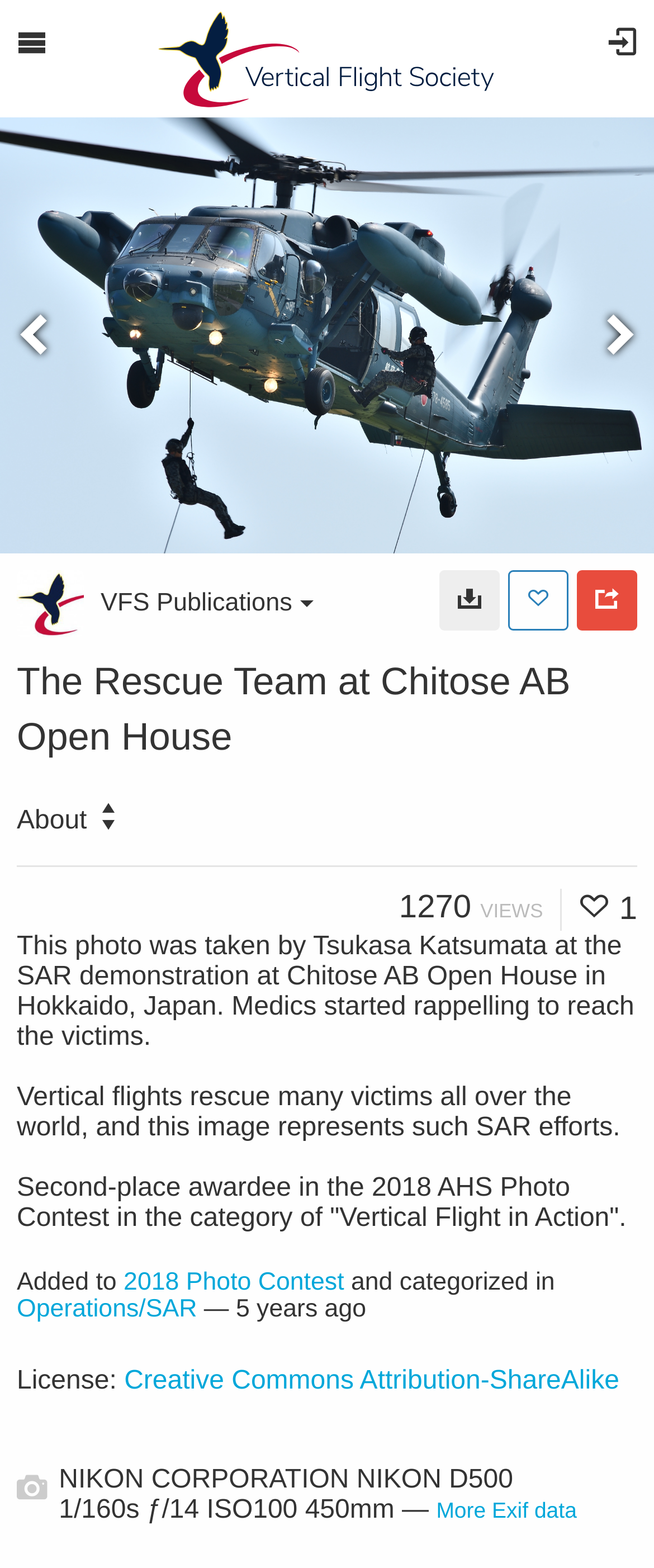Bounding box coordinates should be provided in the format (top-left x, top-left y, bottom-right x, bottom-right y) with all values between 0 and 1. Identify the bounding box for this UI element: VFS Publications

[0.154, 0.375, 0.48, 0.394]